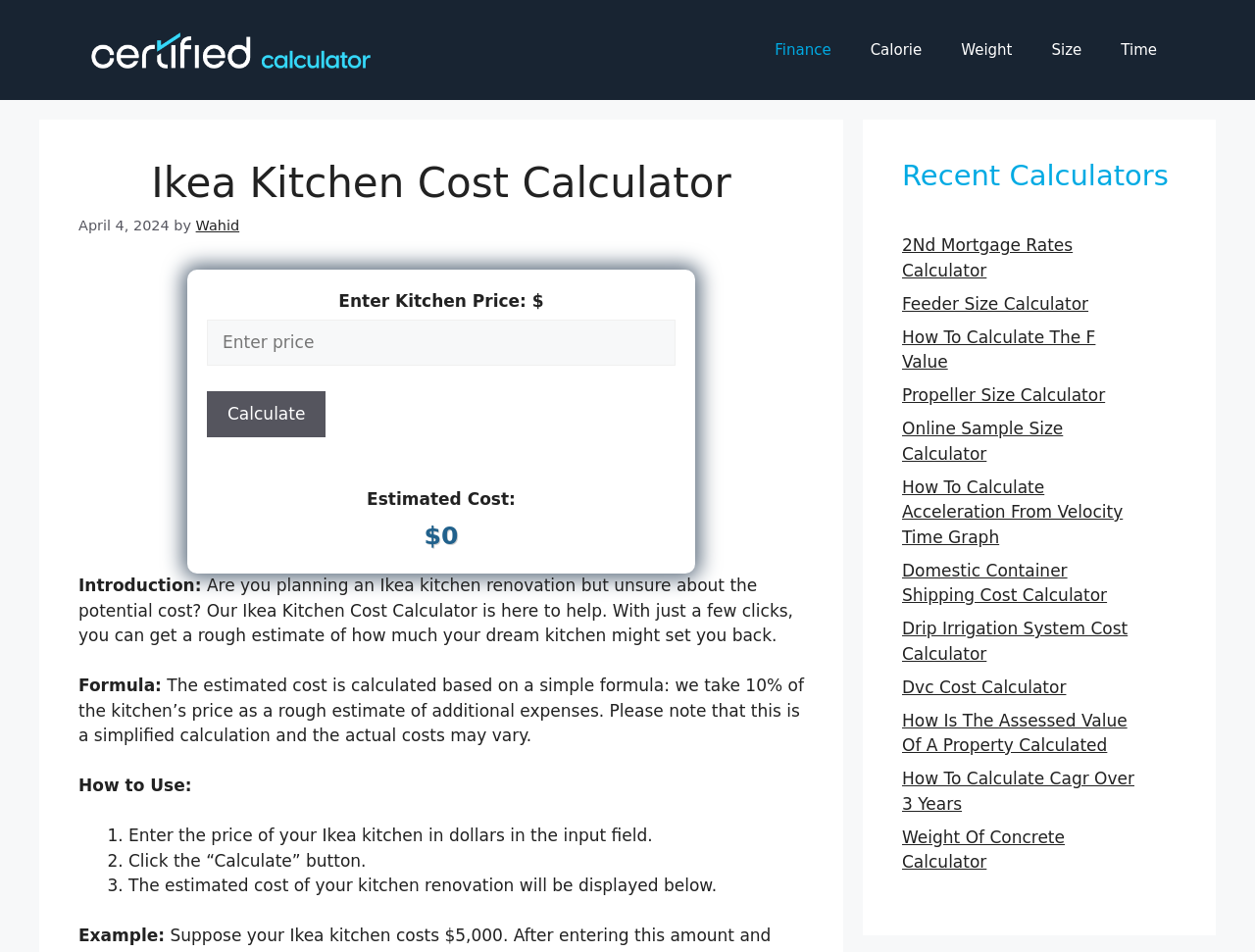What is the purpose of this calculator?
Please provide a comprehensive answer to the question based on the webpage screenshot.

Based on the webpage, the calculator is designed to provide an estimated cost of an Ikea kitchen renovation. The user can input the price of their Ikea kitchen, and the calculator will provide a rough estimate of the additional expenses.